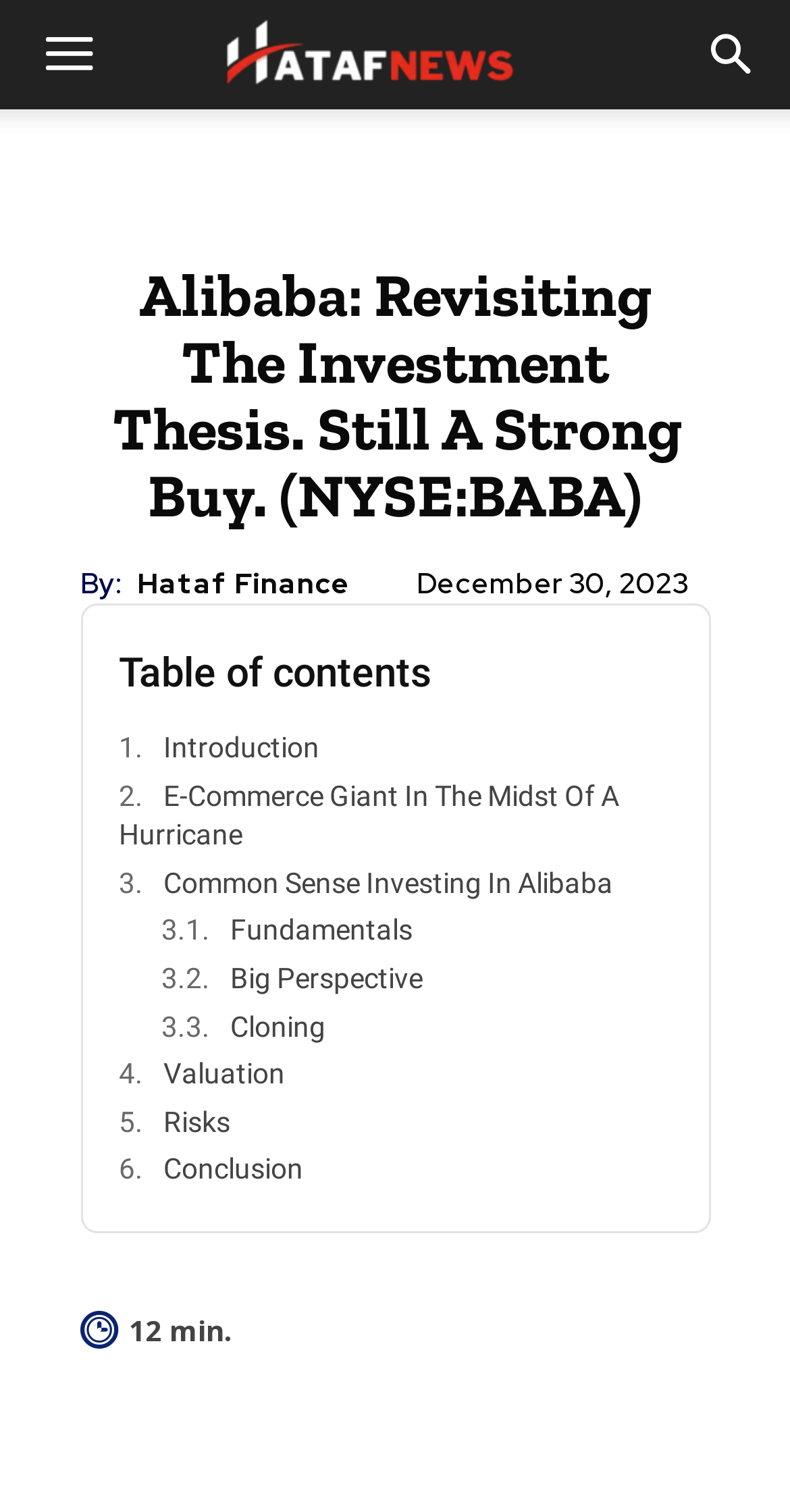Please provide a brief answer to the question using only one word or phrase: 
How many sections are in the table of contents?

9